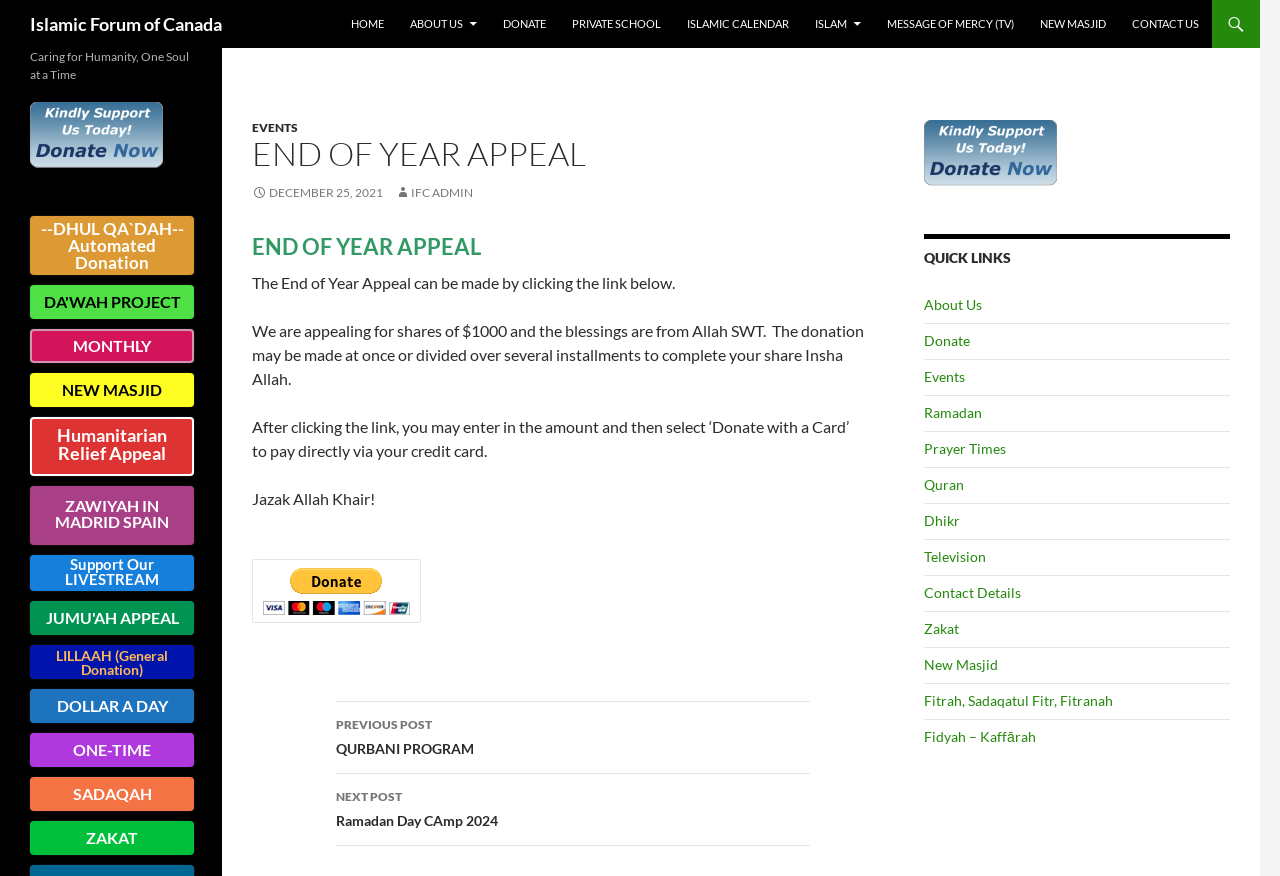Analyze the image and provide a detailed answer to the question: What is the name of the organization?

The name of the organization can be found in the heading element at the top of the webpage, which reads 'Islamic Forum of Canada'.